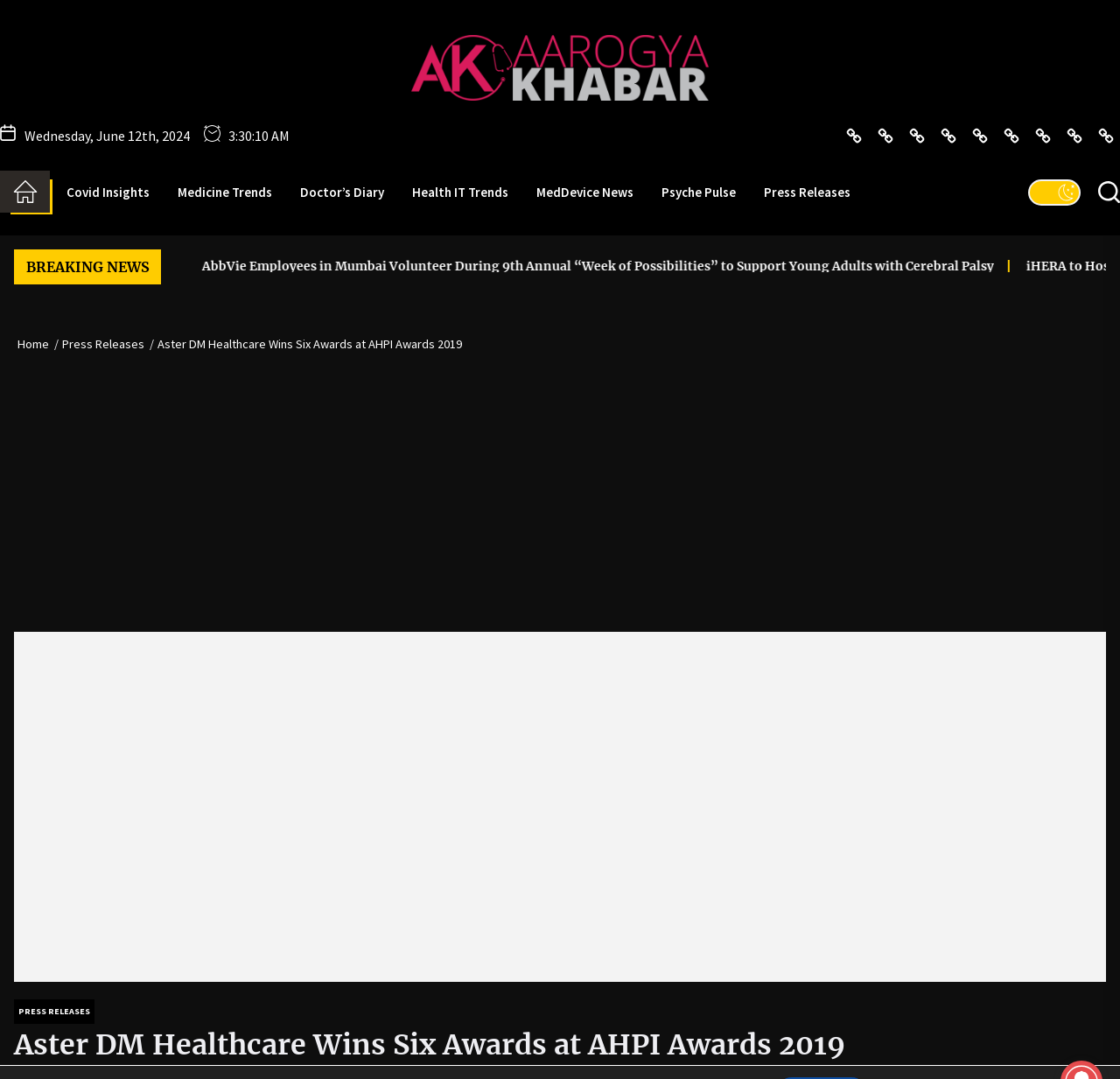Could you locate the bounding box coordinates for the section that should be clicked to accomplish this task: "Click Aarogya Khabar logo".

[0.367, 0.032, 0.633, 0.094]